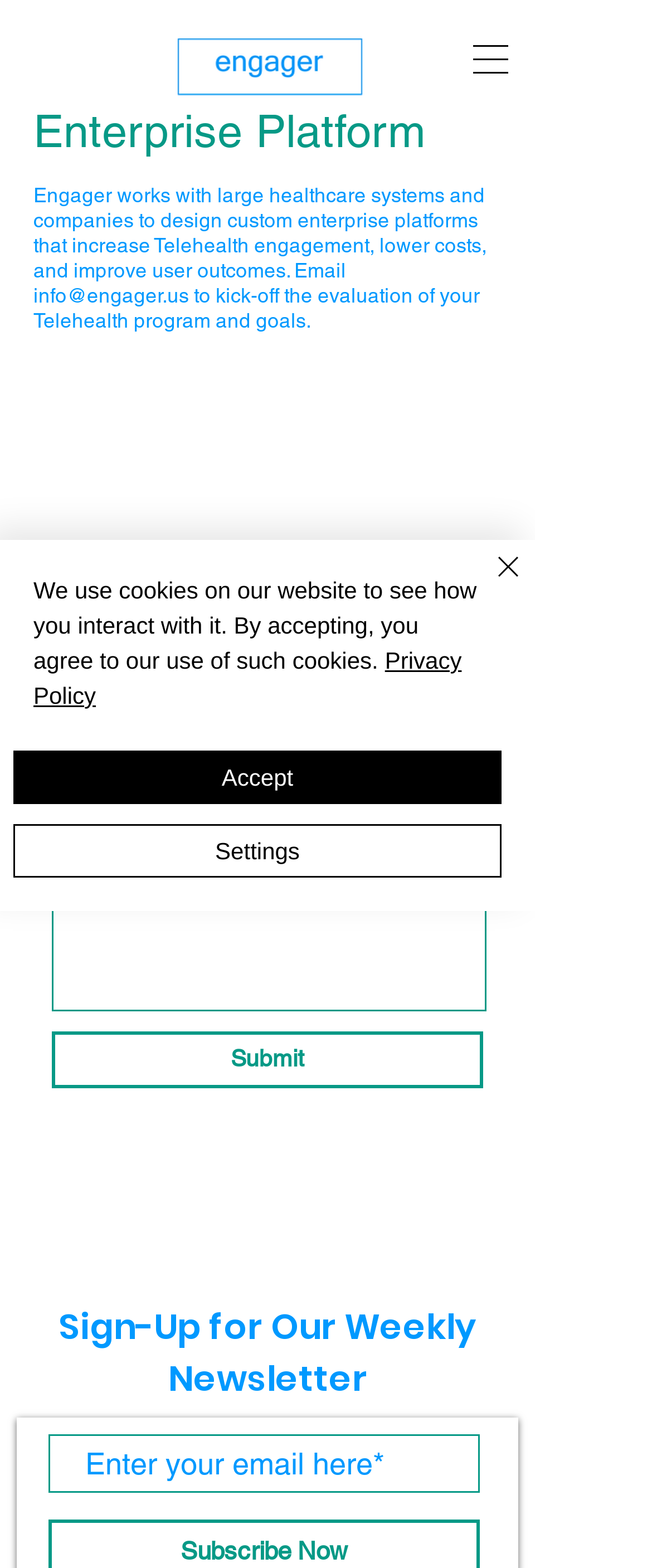How can I contact Engager?
Examine the webpage screenshot and provide an in-depth answer to the question.

The webpage provides a contact section where I can find the email address 'info@engager.us' and a phone number, allowing me to reach out to Engager for inquiries or evaluation of my Telehealth program.